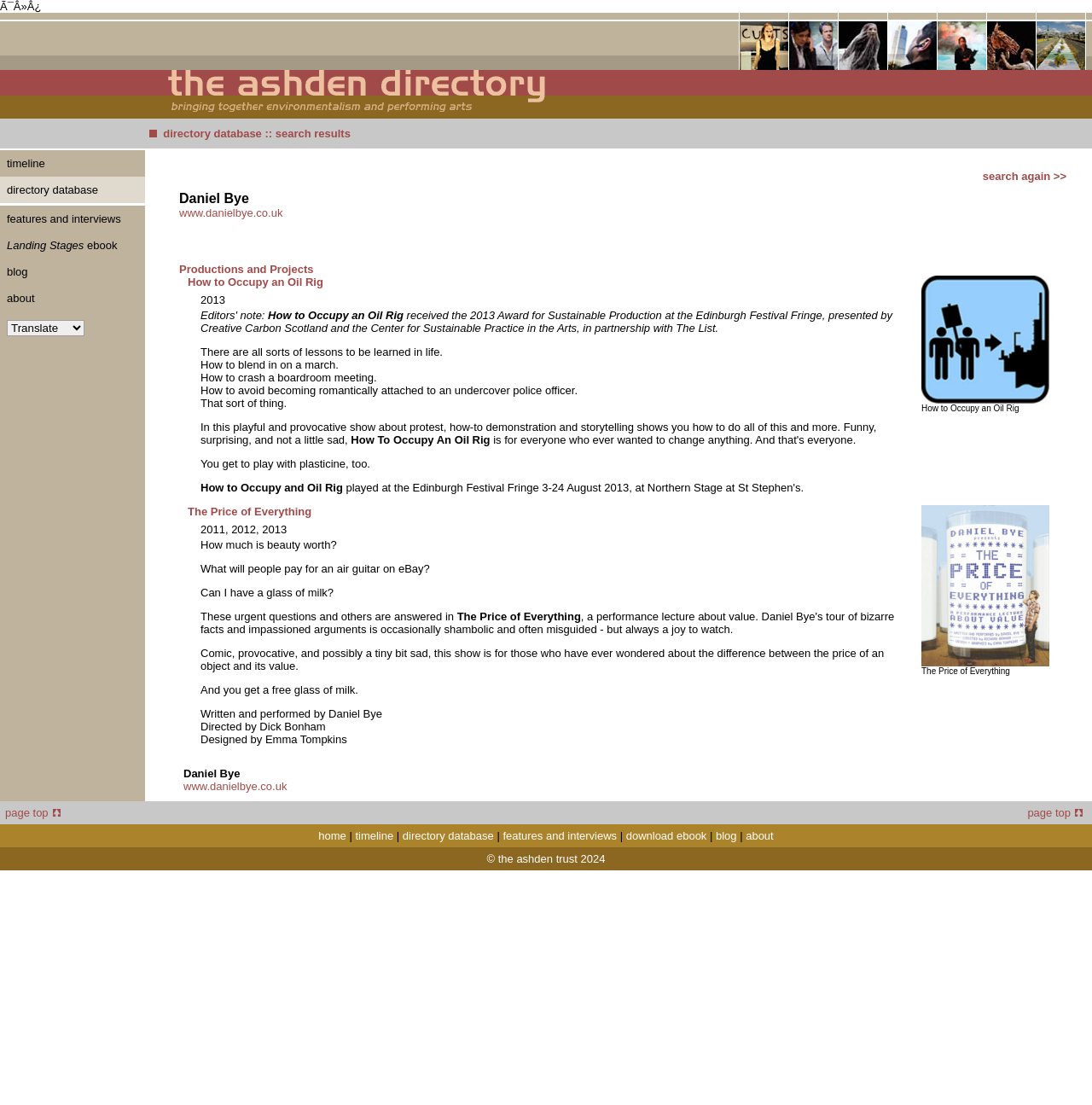What is the theme of the images in the table containing photographs?
Please use the image to provide an in-depth answer to the question.

Based on the webpage content, I can see that the images in the table containing photographs are related to theatre and performance, as indicated by the descriptive texts such as 'oresteia cassandra', 'war horse', etc.